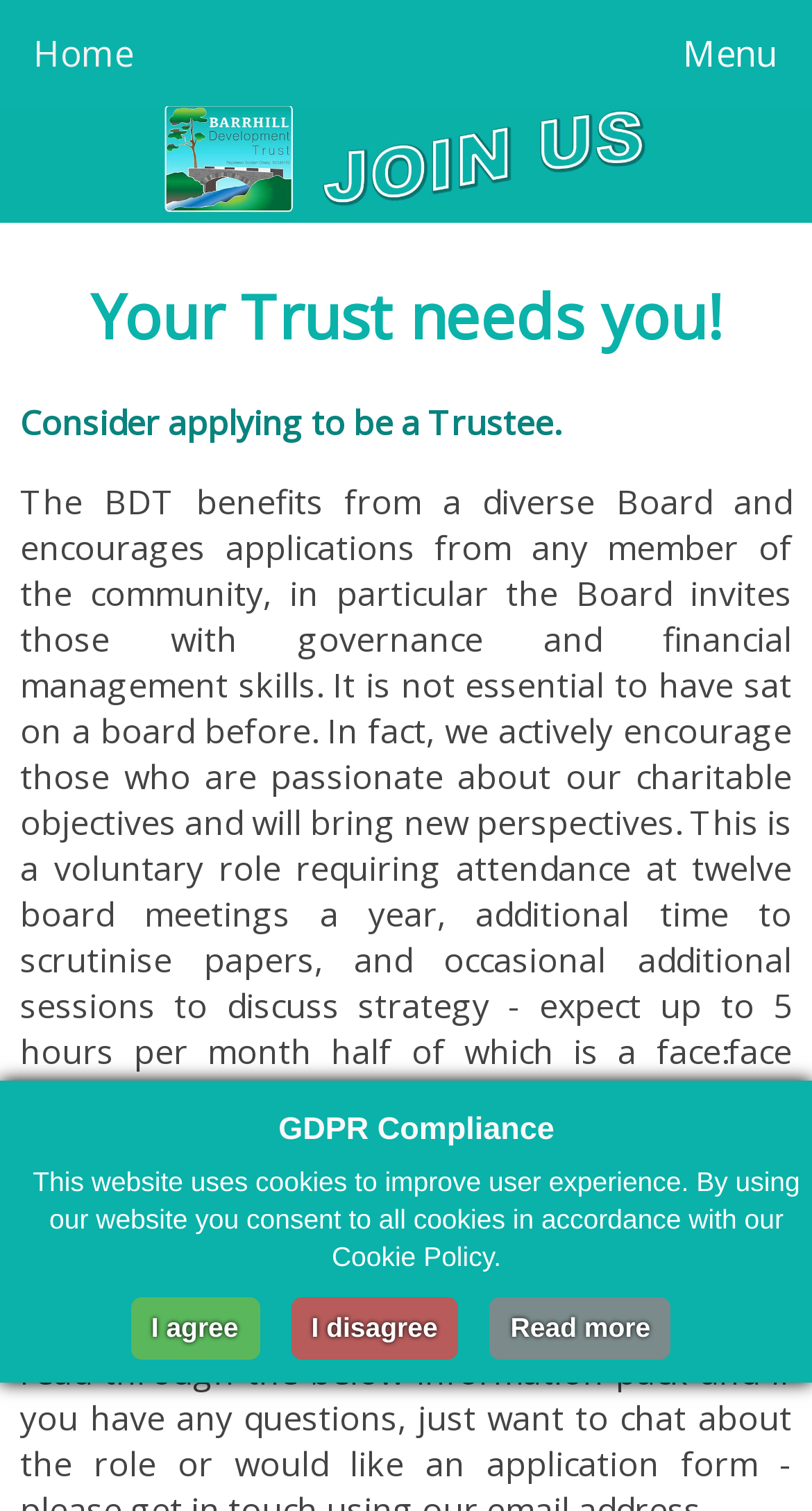What is the call to action for the user?
Provide a detailed and well-explained answer to the question.

The webpage has a static text 'Consider applying to be a Trustee.' which suggests that the user is being encouraged to apply for the position of a Trustee in the Barrhill Development Trust.